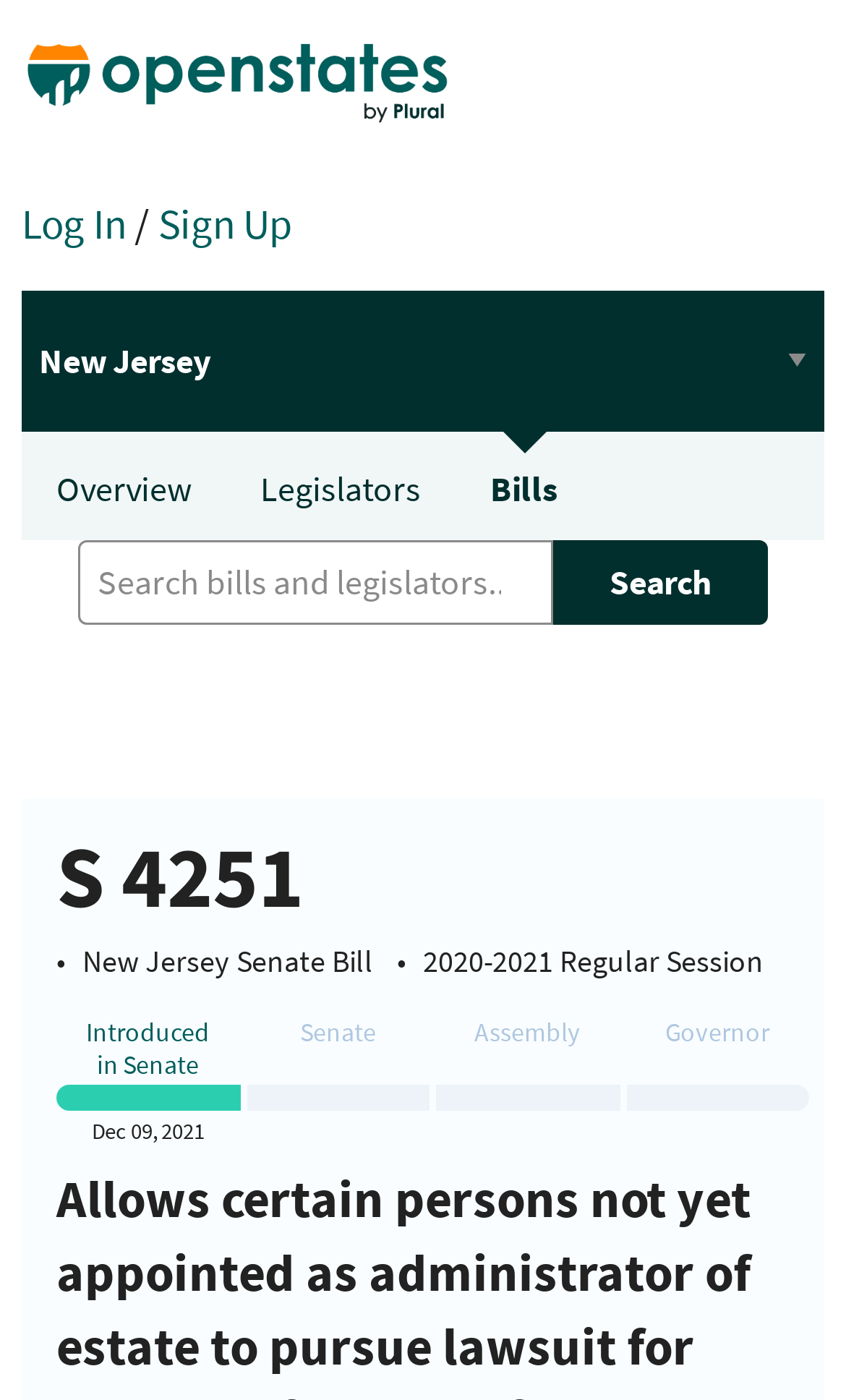Using the element description provided, determine the bounding box coordinates in the format (top-left x, top-left y, bottom-right x, bottom-right y). Ensure that all values are floating point numbers between 0 and 1. Element description: Recreation Committee By-Laws

None